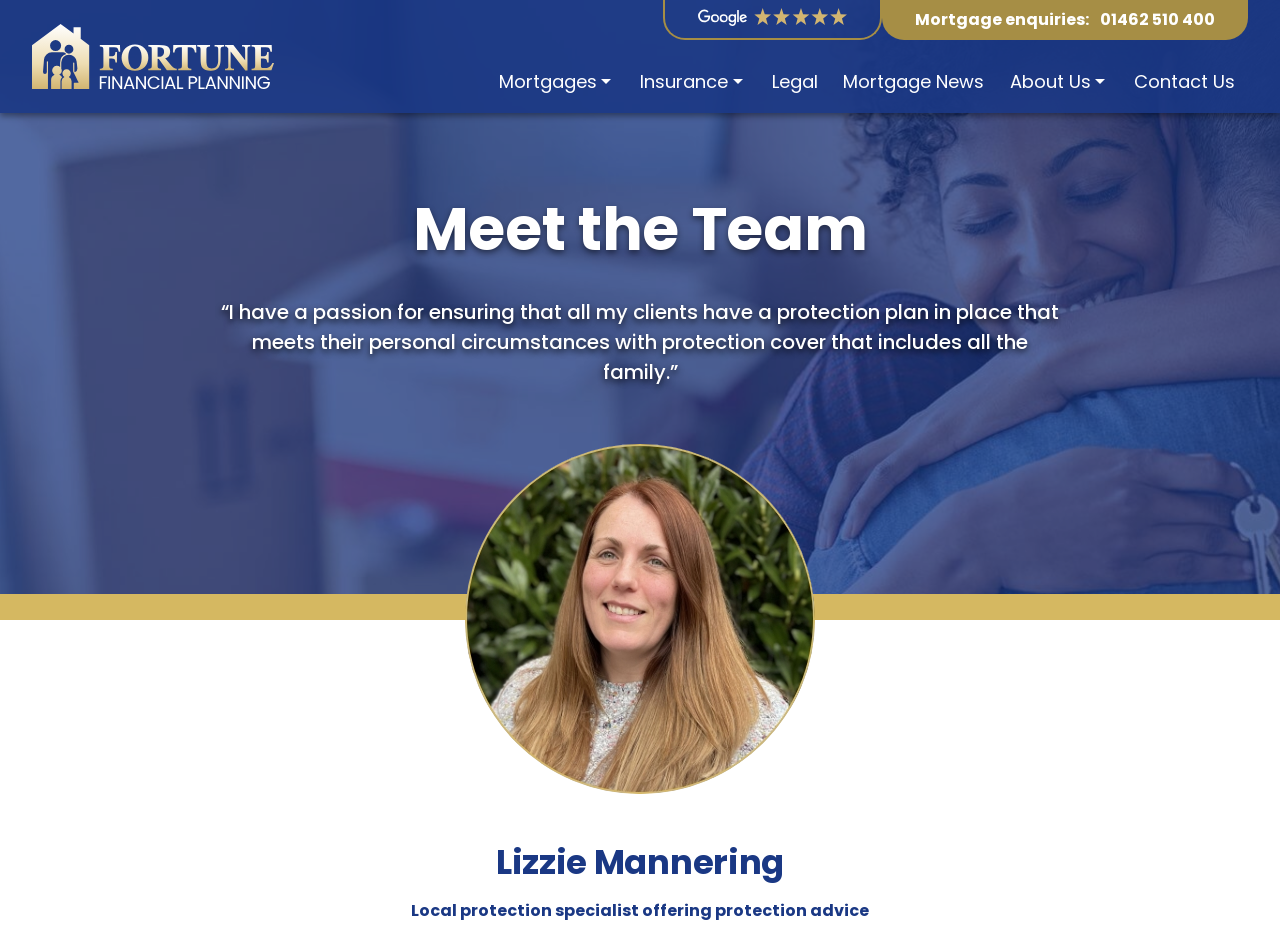What is the rating mentioned on the webpage?
Using the screenshot, give a one-word or short phrase answer.

Google Rating